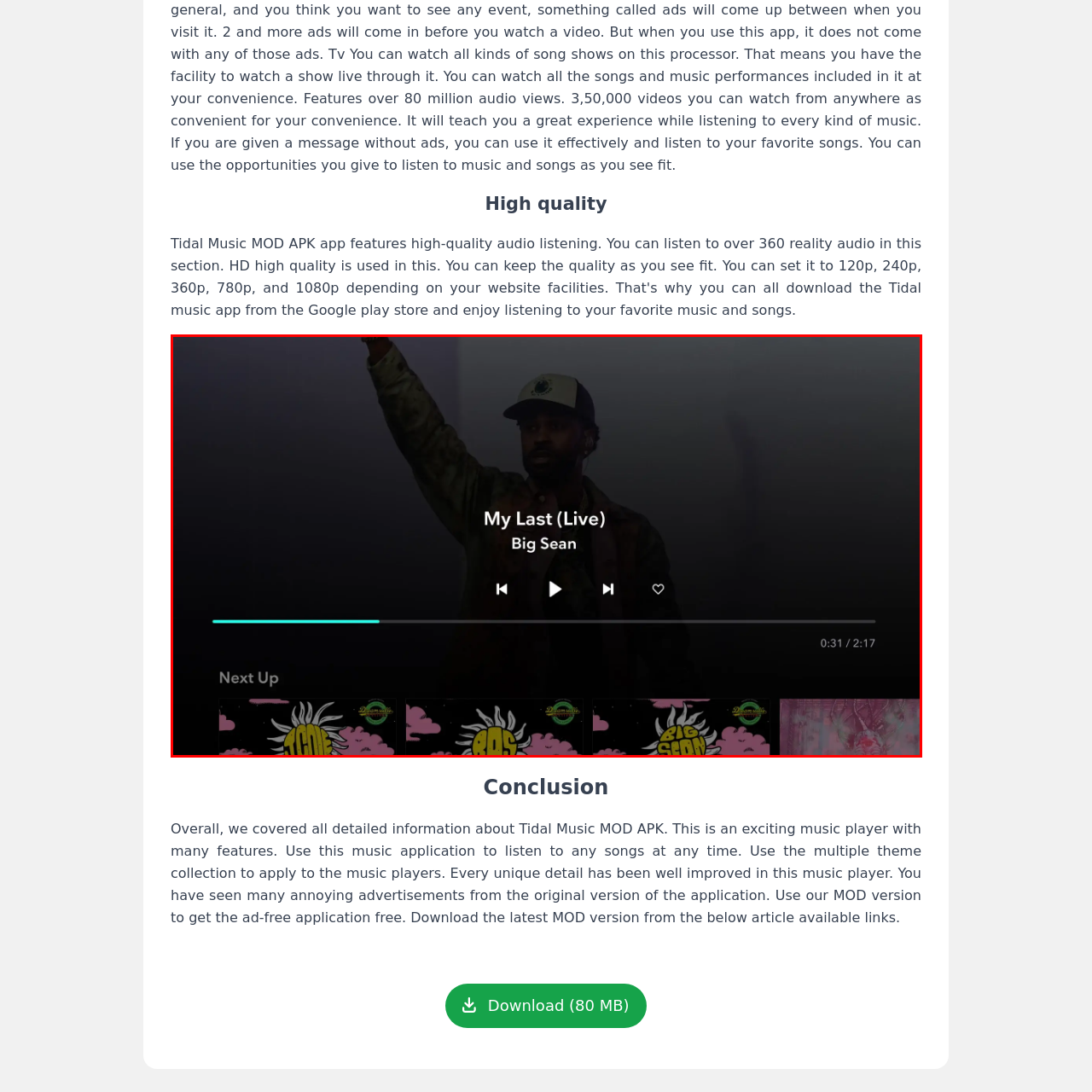What is the total duration of the song?
Take a look at the image highlighted by the red bounding box and provide a detailed answer to the question.

The total duration of the song is obtained by looking at the playback status, which shows the total duration as 2 minutes and 17 seconds.